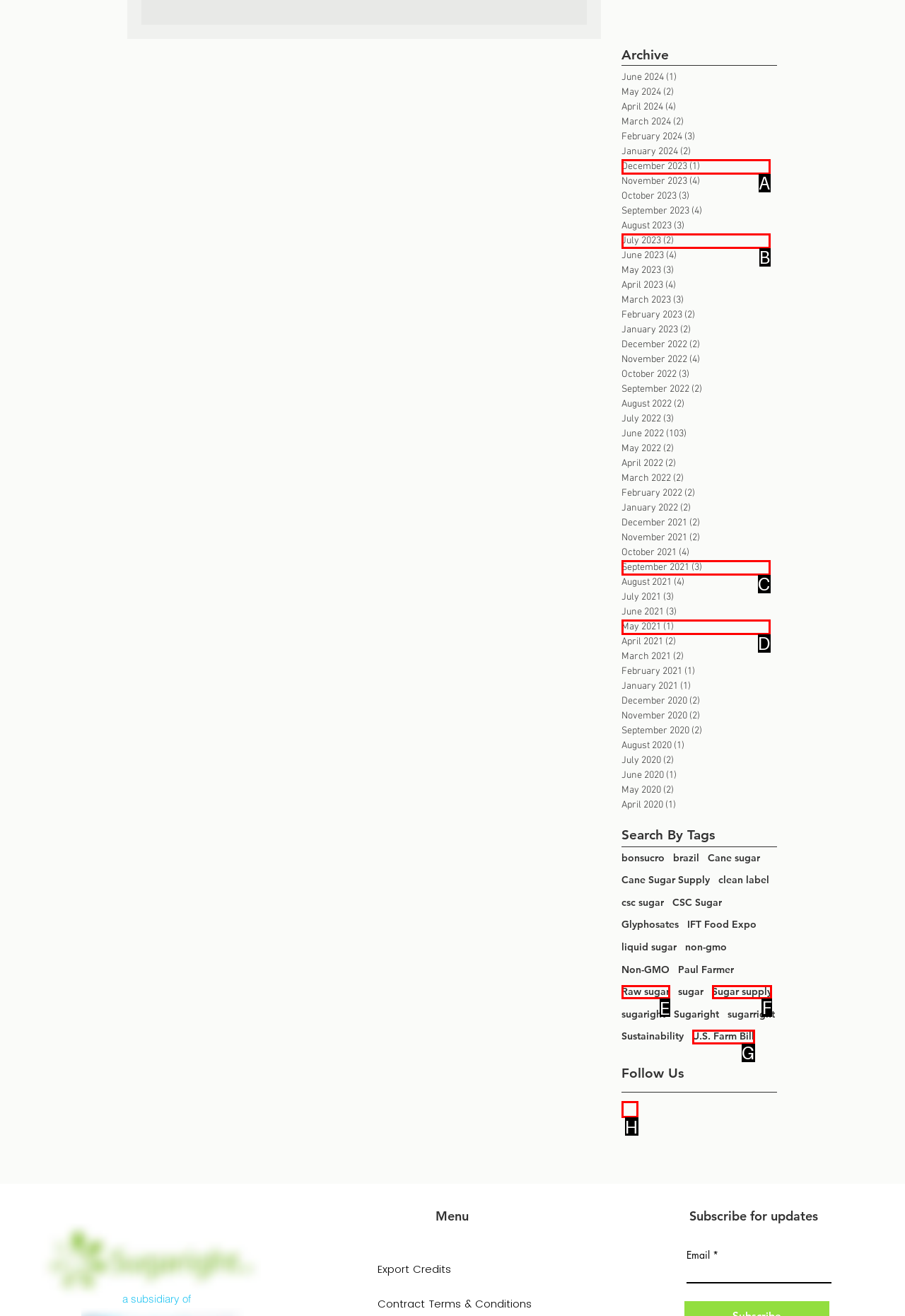To complete the task: Sign In, select the appropriate UI element to click. Respond with the letter of the correct option from the given choices.

None